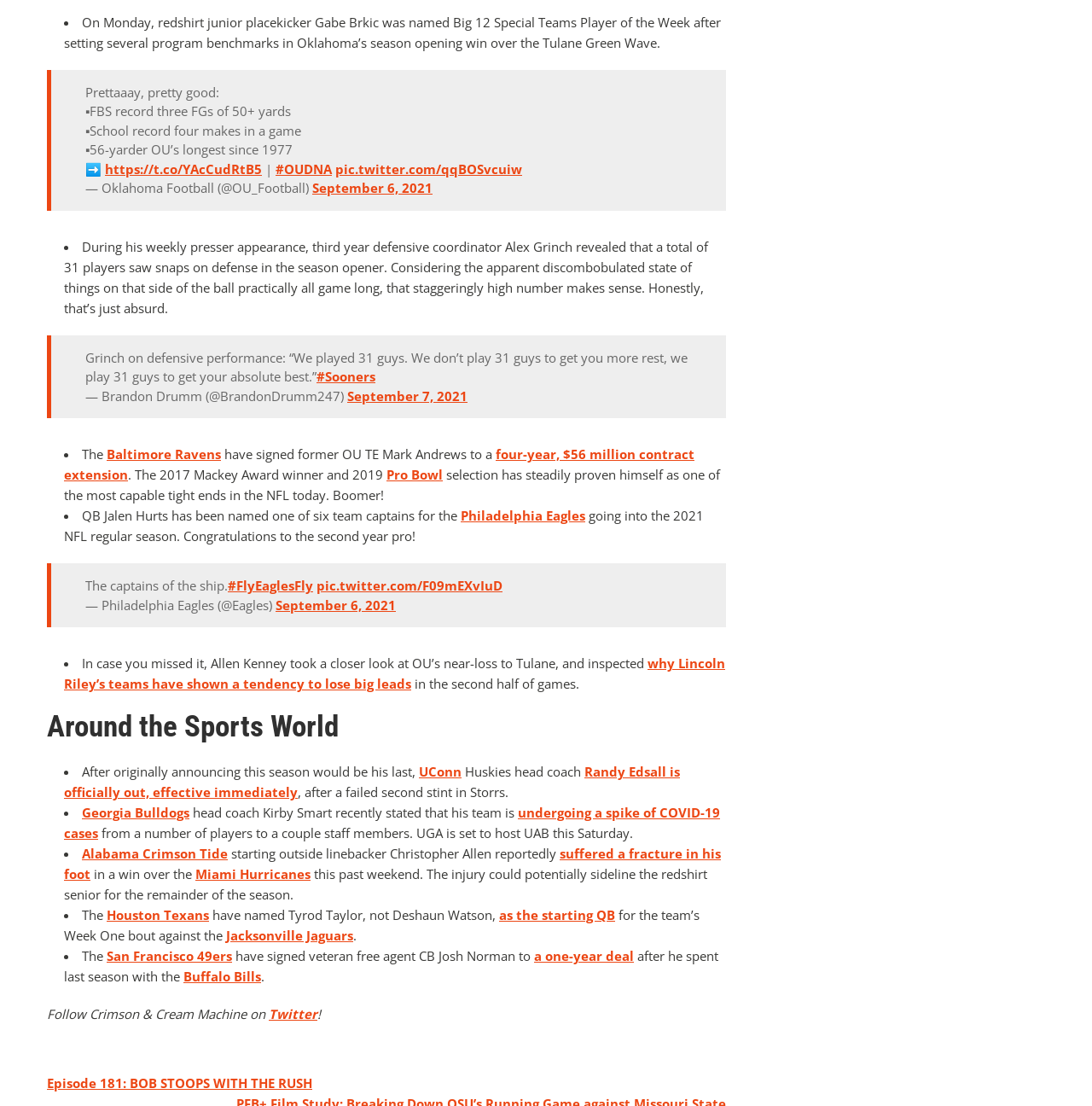What is the name of the head coach of the UConn Huskies?
Can you provide a detailed and comprehensive answer to the question?

I found the information by looking at the text that mentions the UConn Huskies and found the text 'UConn Huskies head coach Randy Edsall' which indicates the name of the head coach.